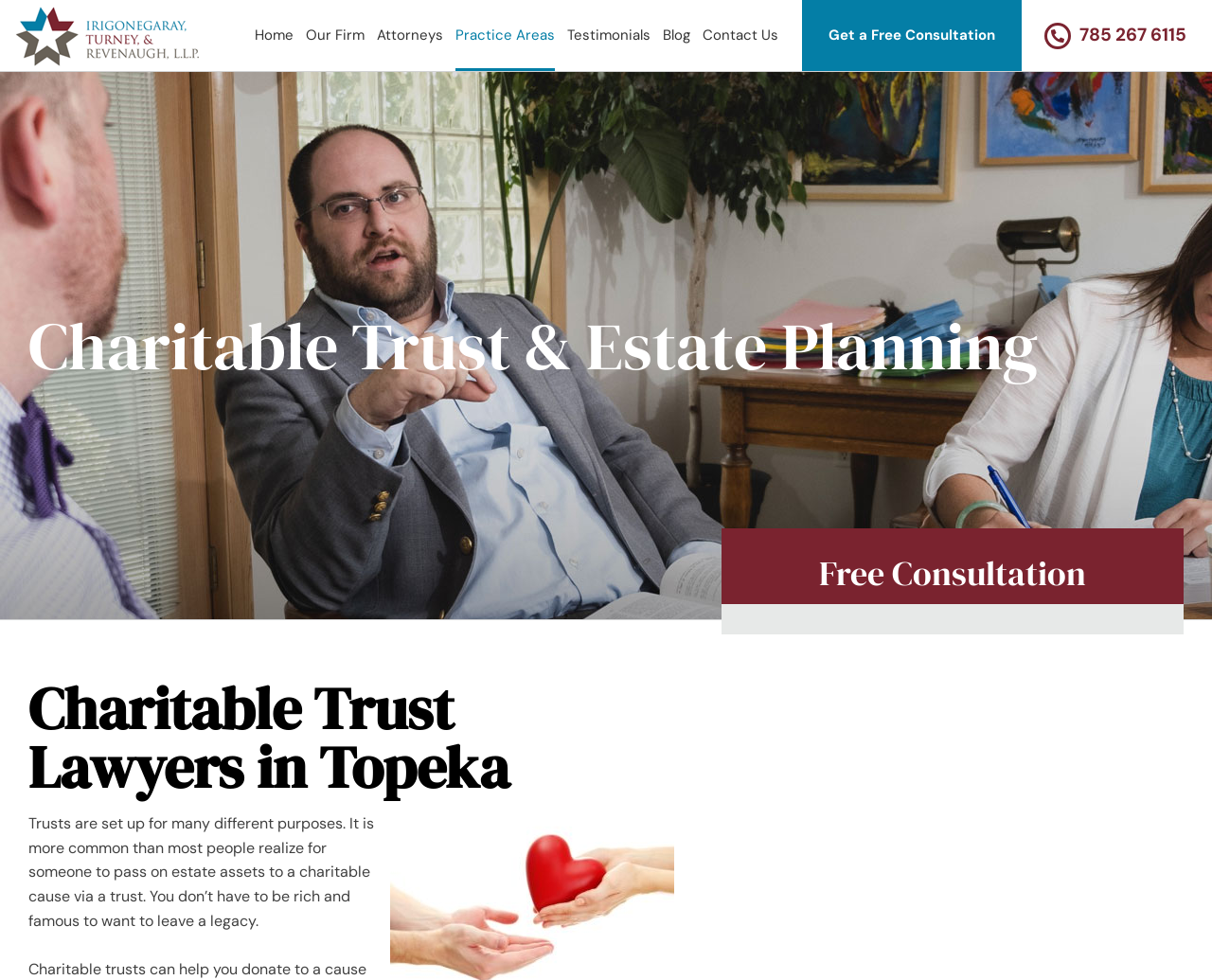Identify the bounding box coordinates of the region I need to click to complete this instruction: "Click the 'Irigonegaray, Turney, & Revenaugh, LLP Logo' link".

[0.008, 0.005, 0.173, 0.068]